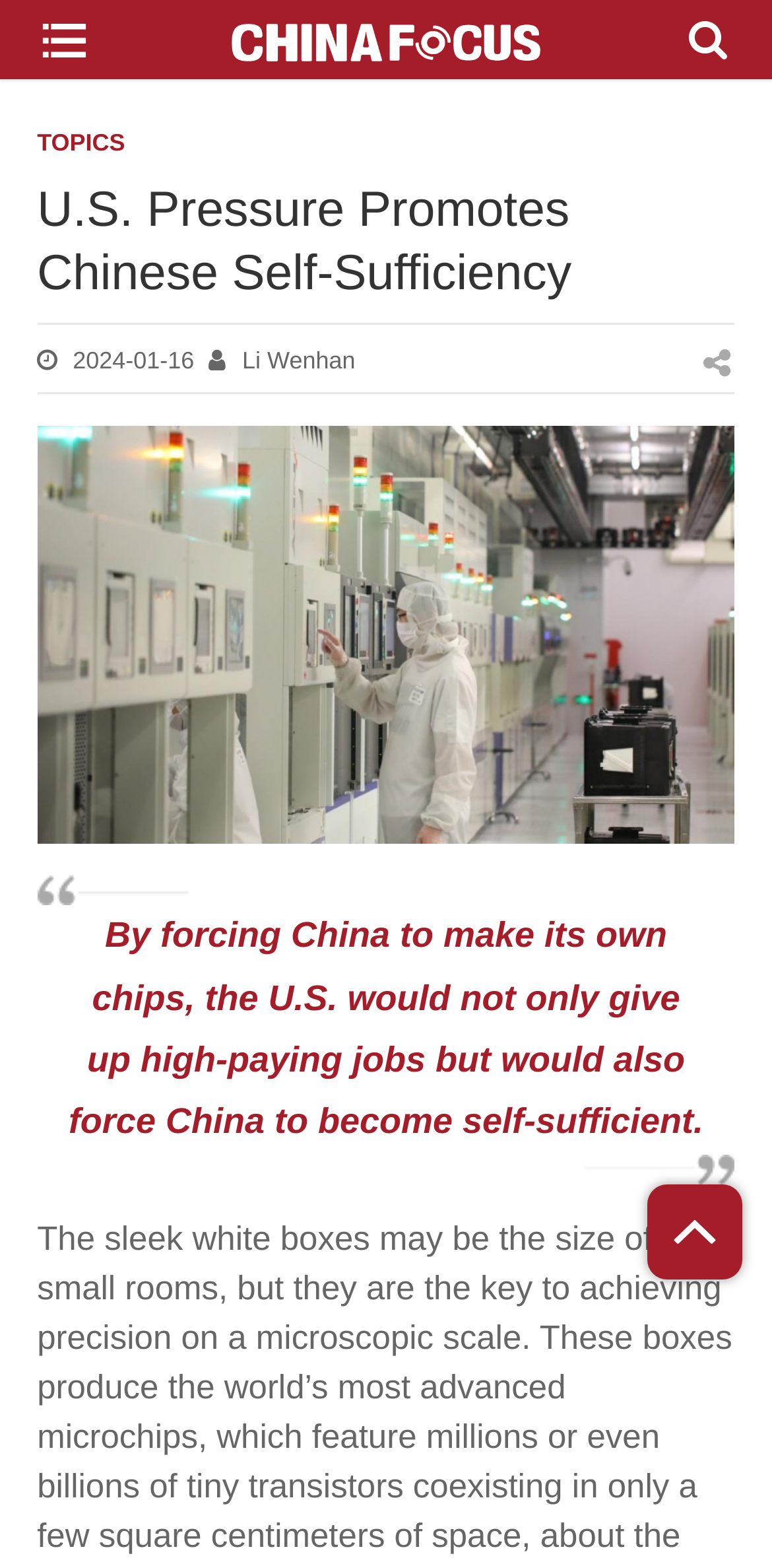What is the name of the section?
Give a one-word or short phrase answer based on the image.

China Focus